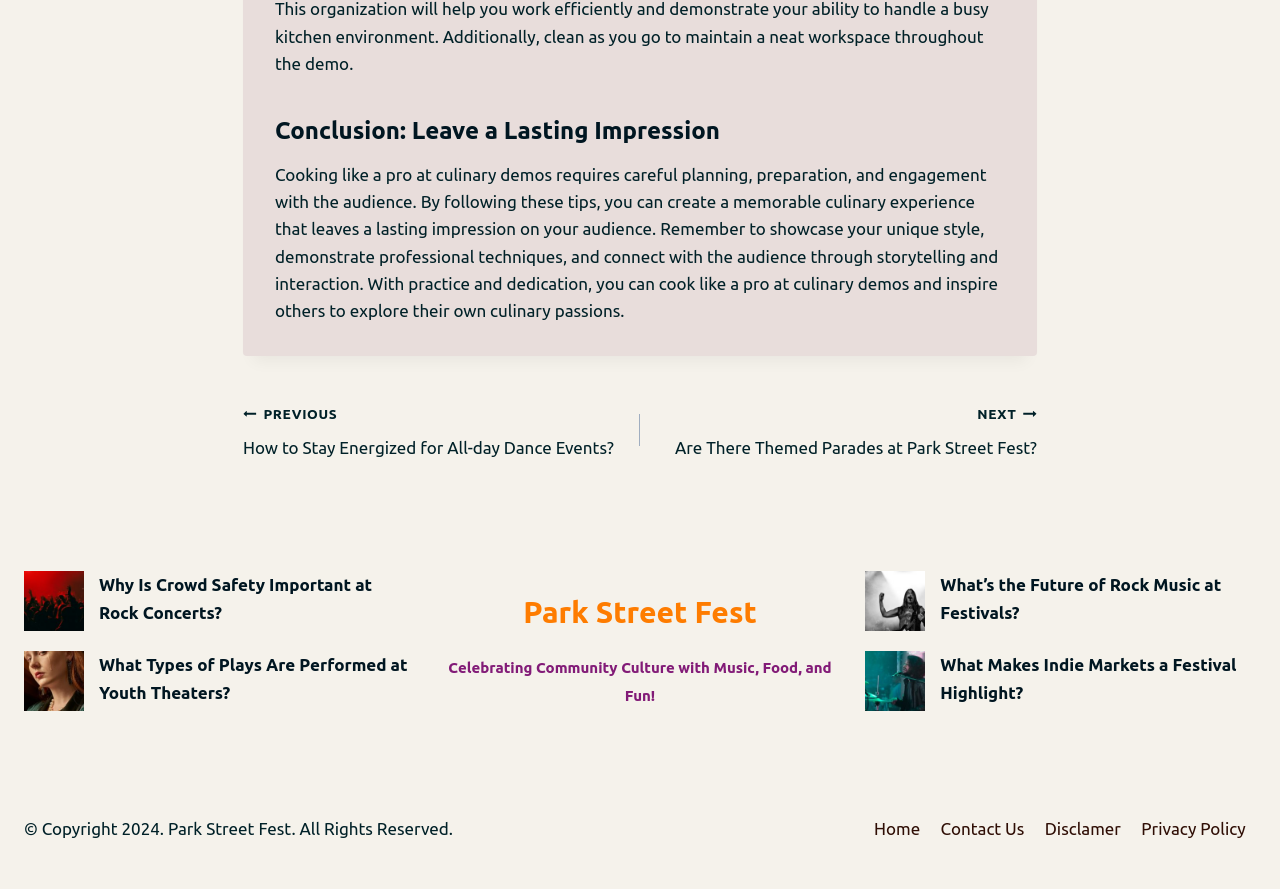Locate the bounding box coordinates of the element to click to perform the following action: 'View the post about Youth Theater'. The coordinates should be given as four float values between 0 and 1, in the form of [left, top, right, bottom].

[0.019, 0.733, 0.066, 0.8]